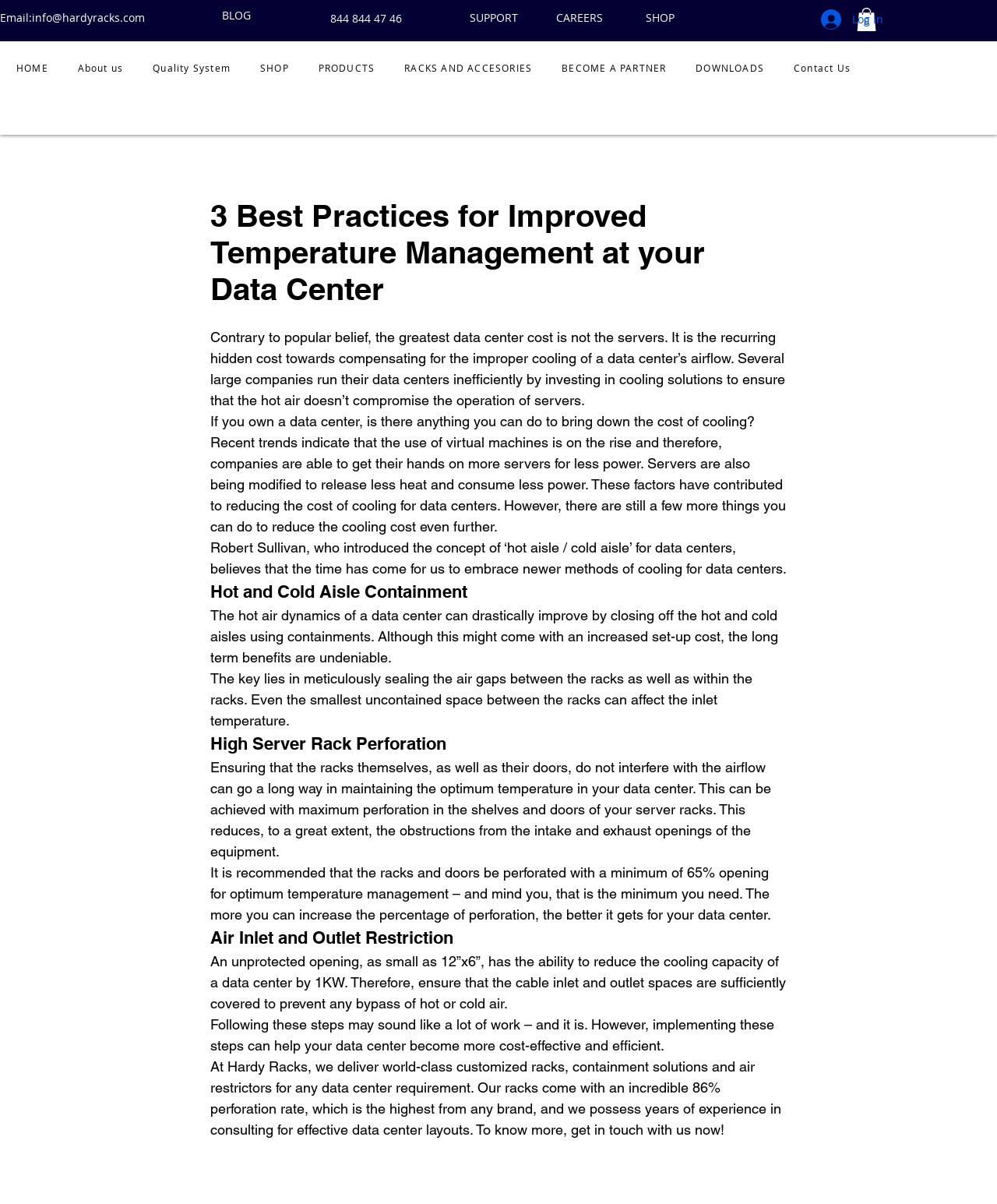What is the name of the company that provides customized racks and containment solutions?
Give a single word or phrase as your answer by examining the image.

Hardy Racks